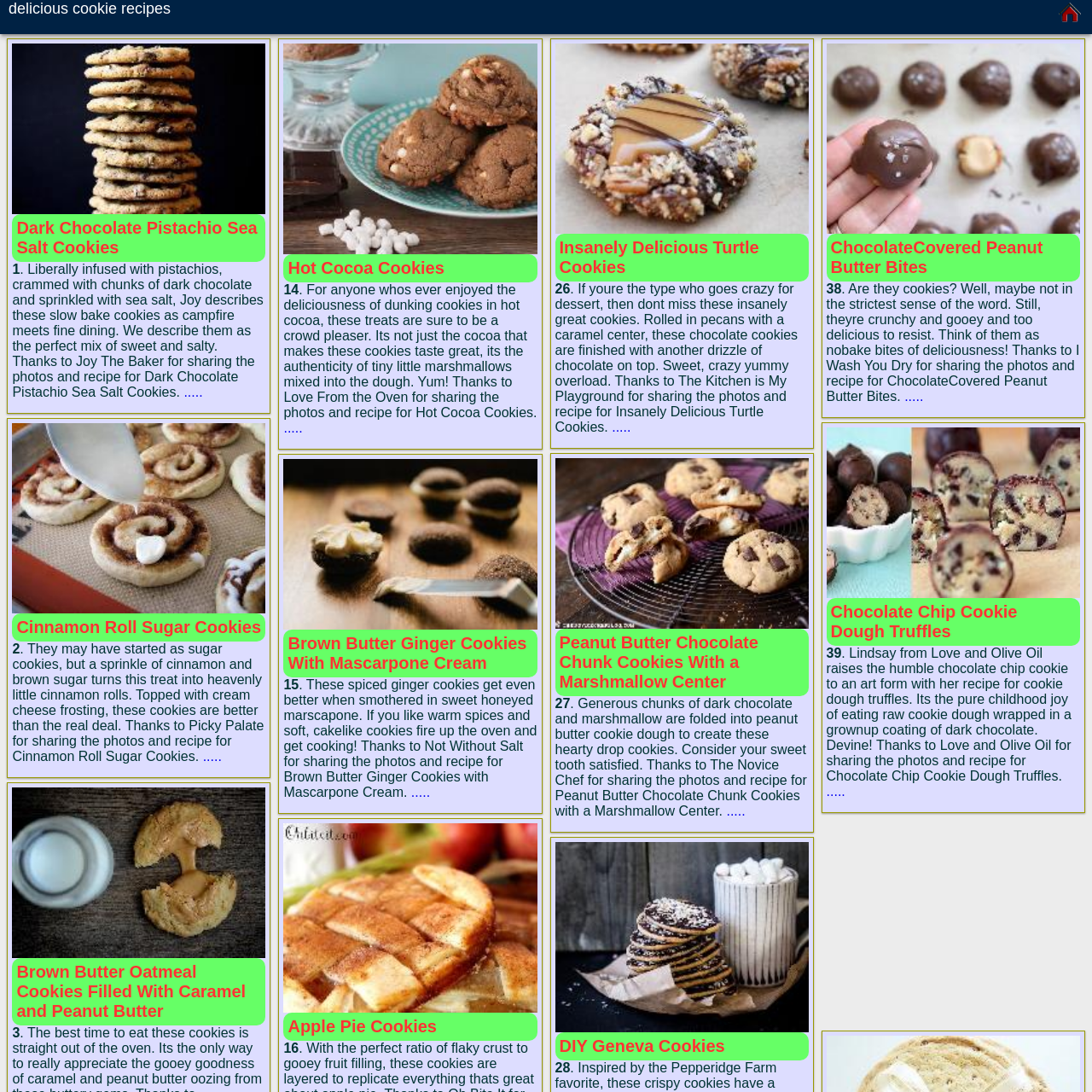Give an in-depth description of the picture inside the red marked area.

The image features a scrumptious batch of **Dark Chocolate Pistachio Sea Salt Cookies**, a delightful treat that masterfully balances sweet and salty flavors. These cookies boast a rich infusion of pistachios and generous chunks of dark chocolate, all topped with a sprinkle of sea salt to enhance their flavor profile. The accompanying recipe, credited to Joy The Baker, highlights the unique combination of slow-baked goodness that transforms a classic cookie into a refined dessert experience. Enjoy the perfect mix of flavors that make these cookies a must-try for any dessert lover!